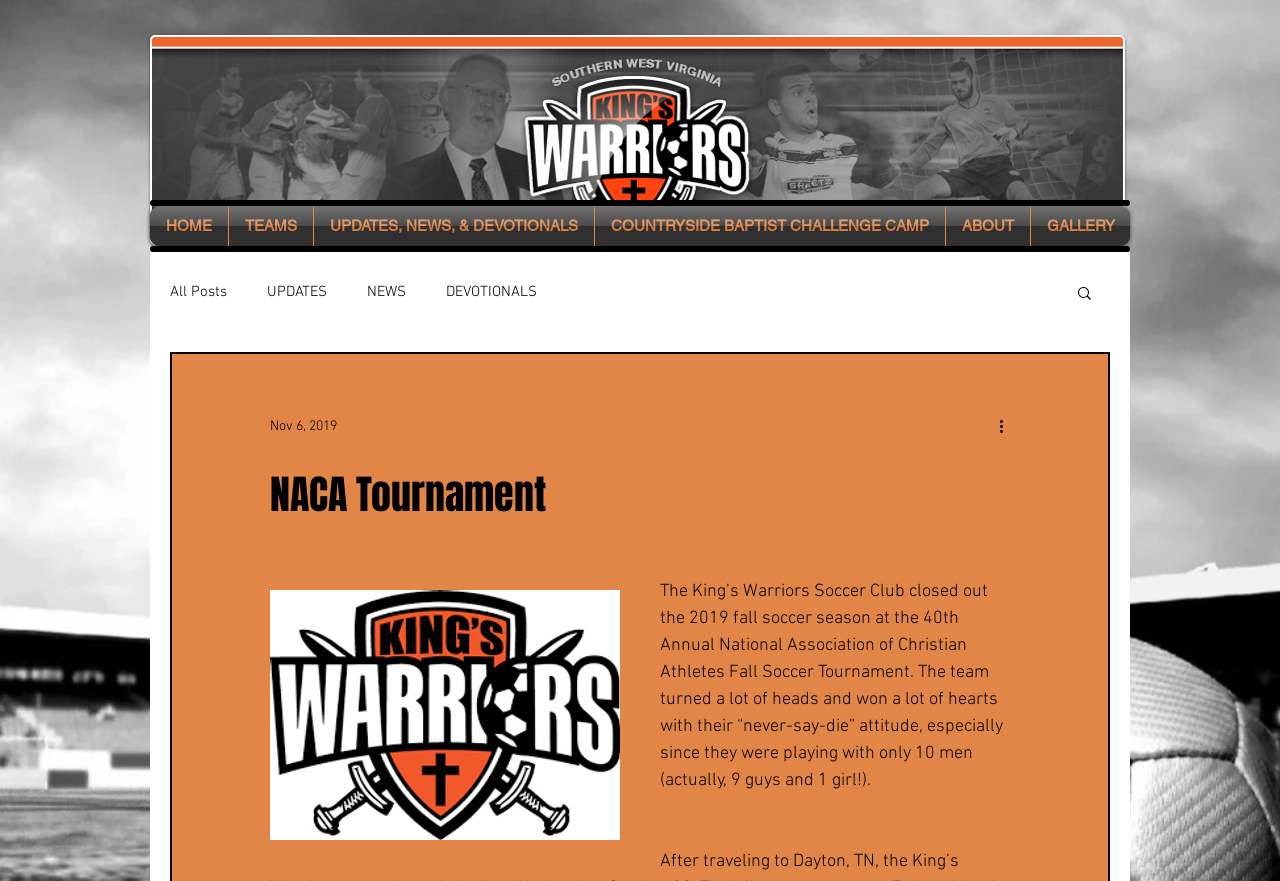Please provide a brief answer to the question using only one word or phrase: 
What is the name of the tournament?

NACA Fall Soccer Tournament